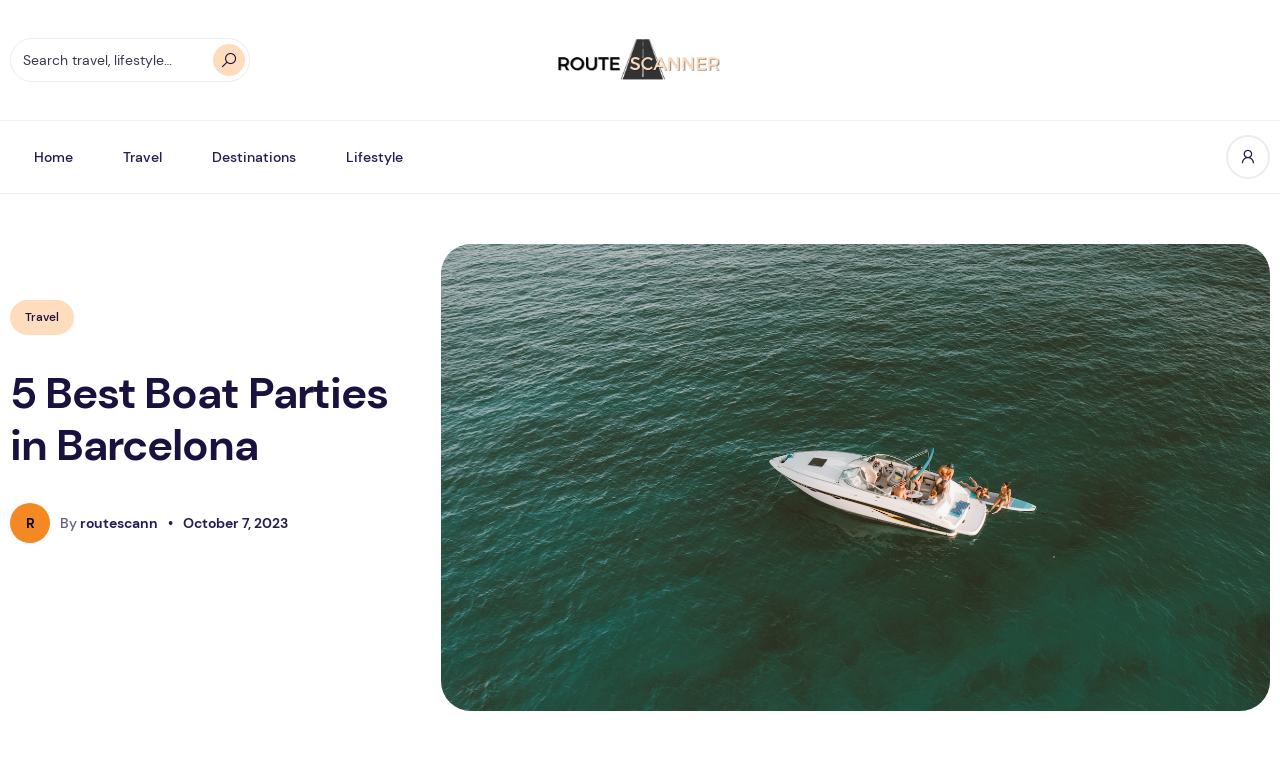Provide a short, one-word or phrase answer to the question below:
What is the logo of the website?

Logo